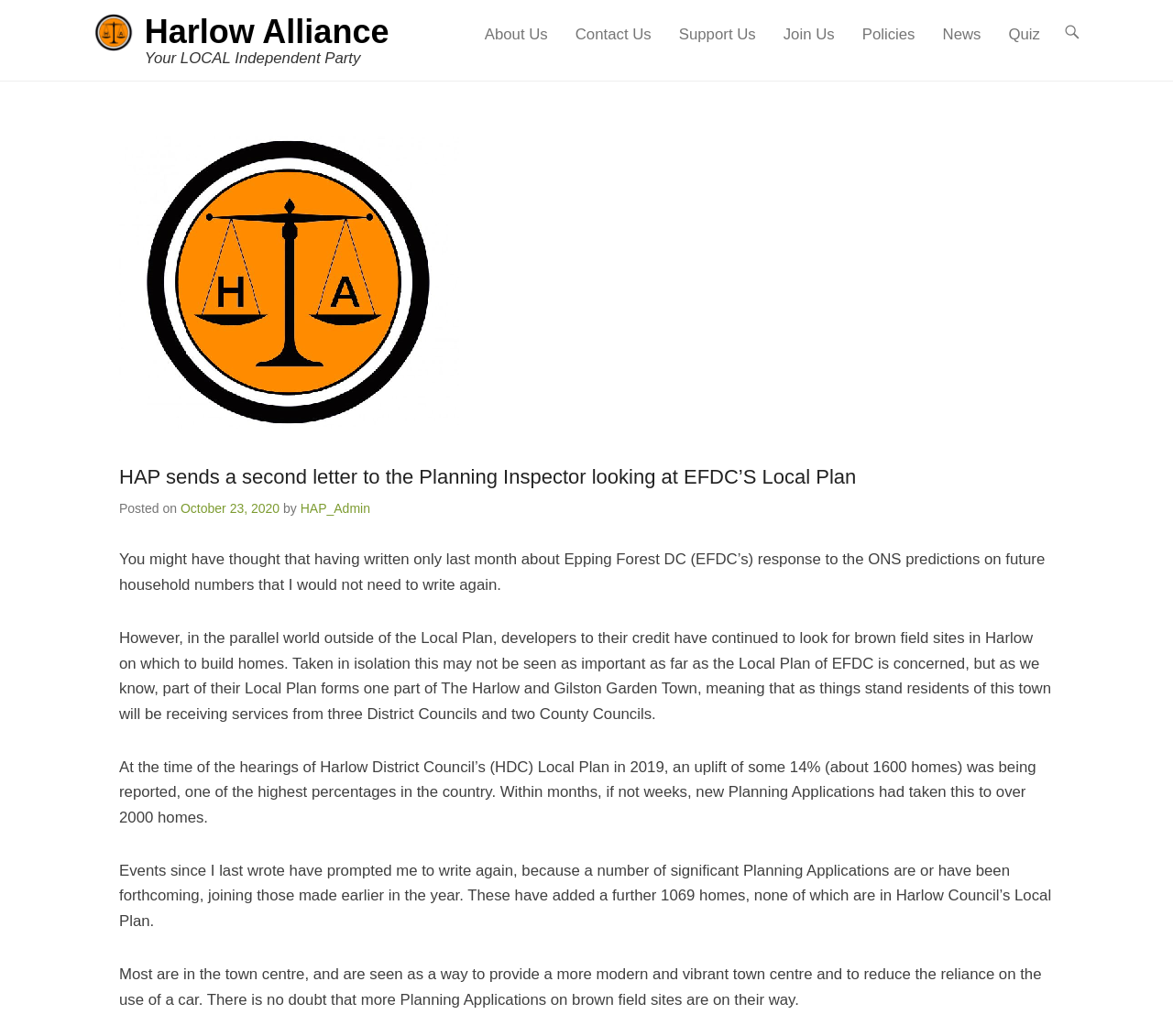Select the bounding box coordinates of the element I need to click to carry out the following instruction: "View the 'Permalink' to the article".

[0.102, 0.132, 0.898, 0.418]